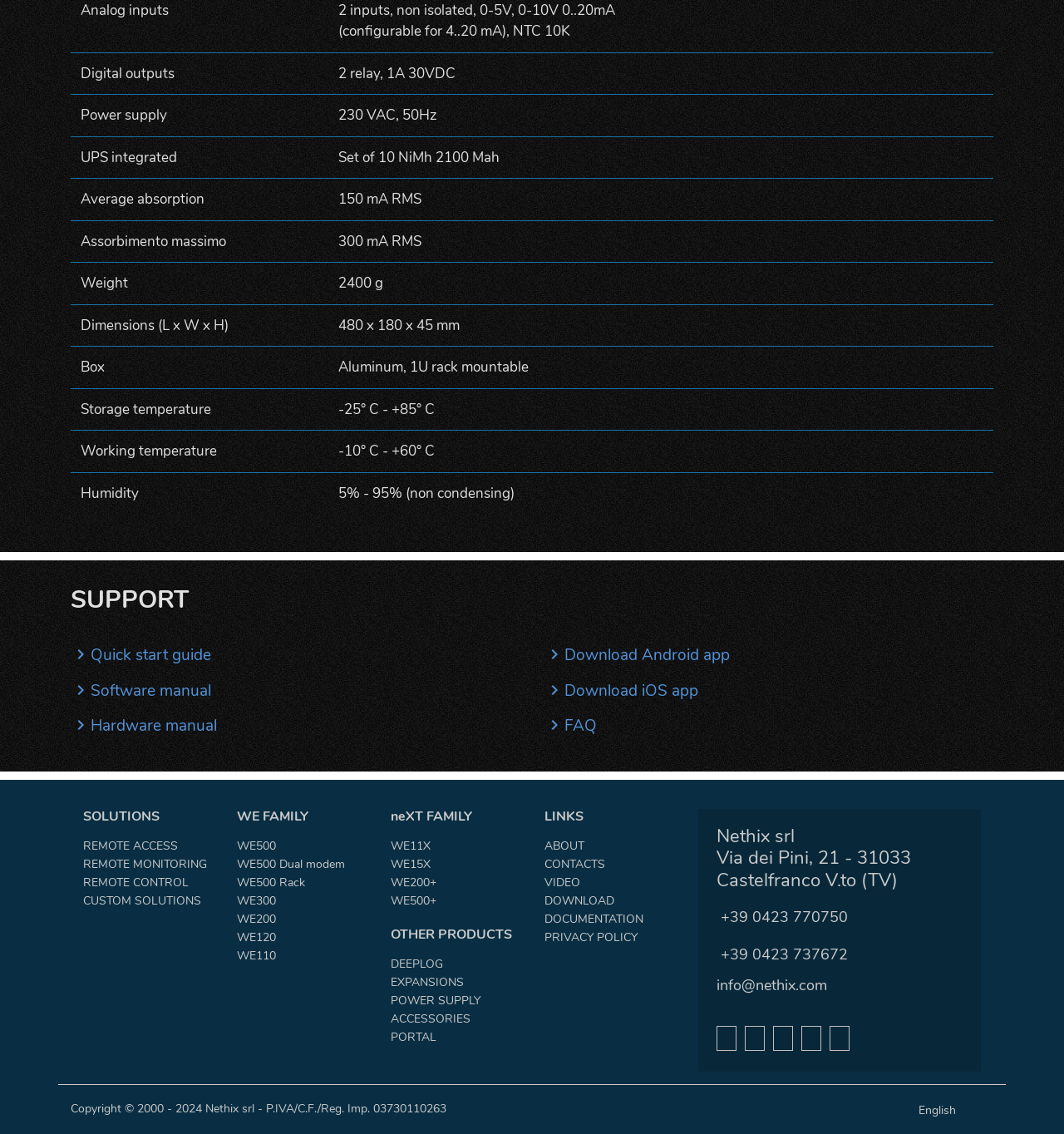Bounding box coordinates are specified in the format (top-left x, top-left y, bottom-right x, bottom-right y). All values are floating point numbers bounded between 0 and 1. Please provide the bounding box coordinate of the region this sentence describes: WE15X

[0.367, 0.754, 0.488, 0.771]